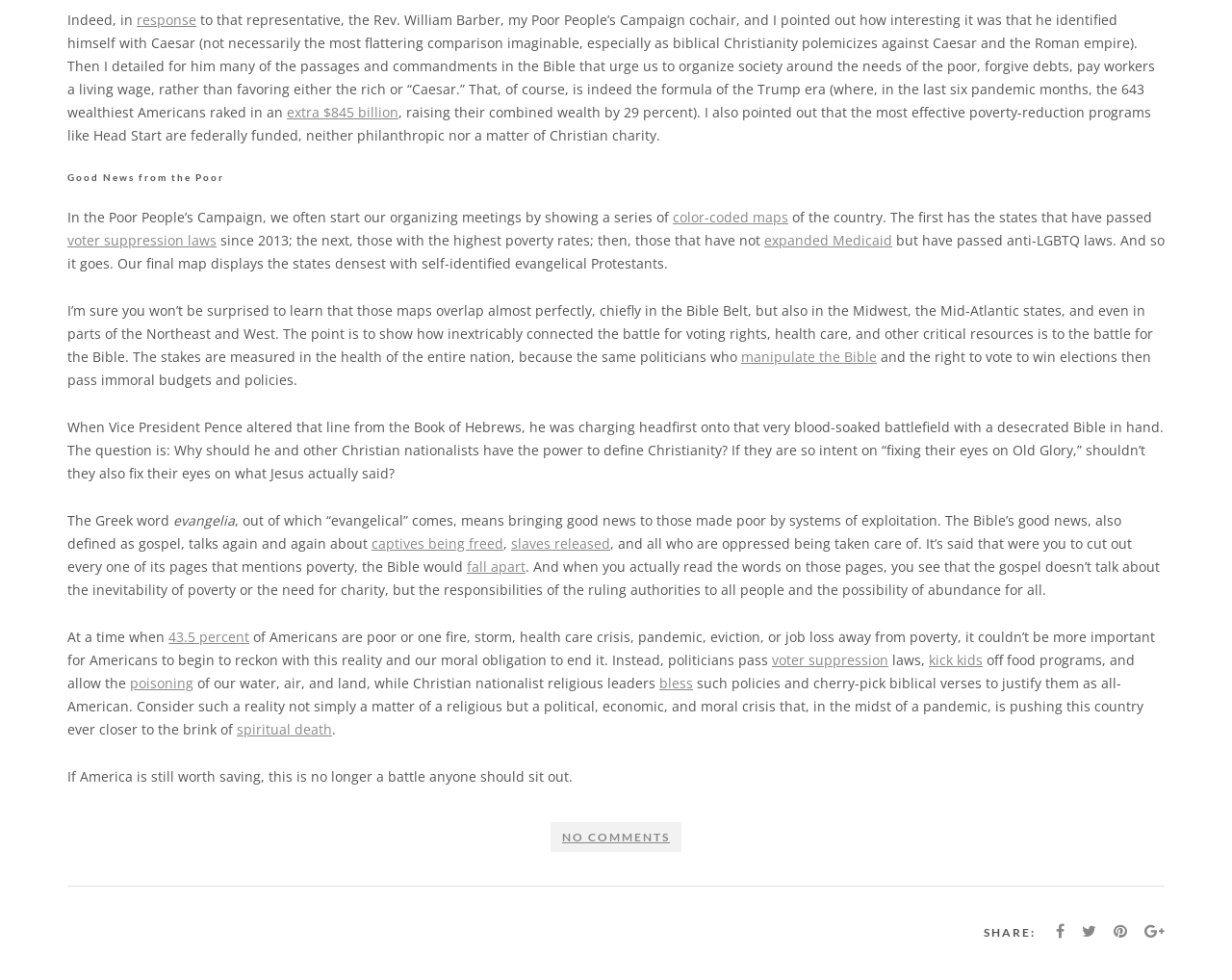Could you indicate the bounding box coordinates of the region to click in order to complete this instruction: "click the link 'SHARE:'".

[0.798, 0.944, 0.841, 0.959]